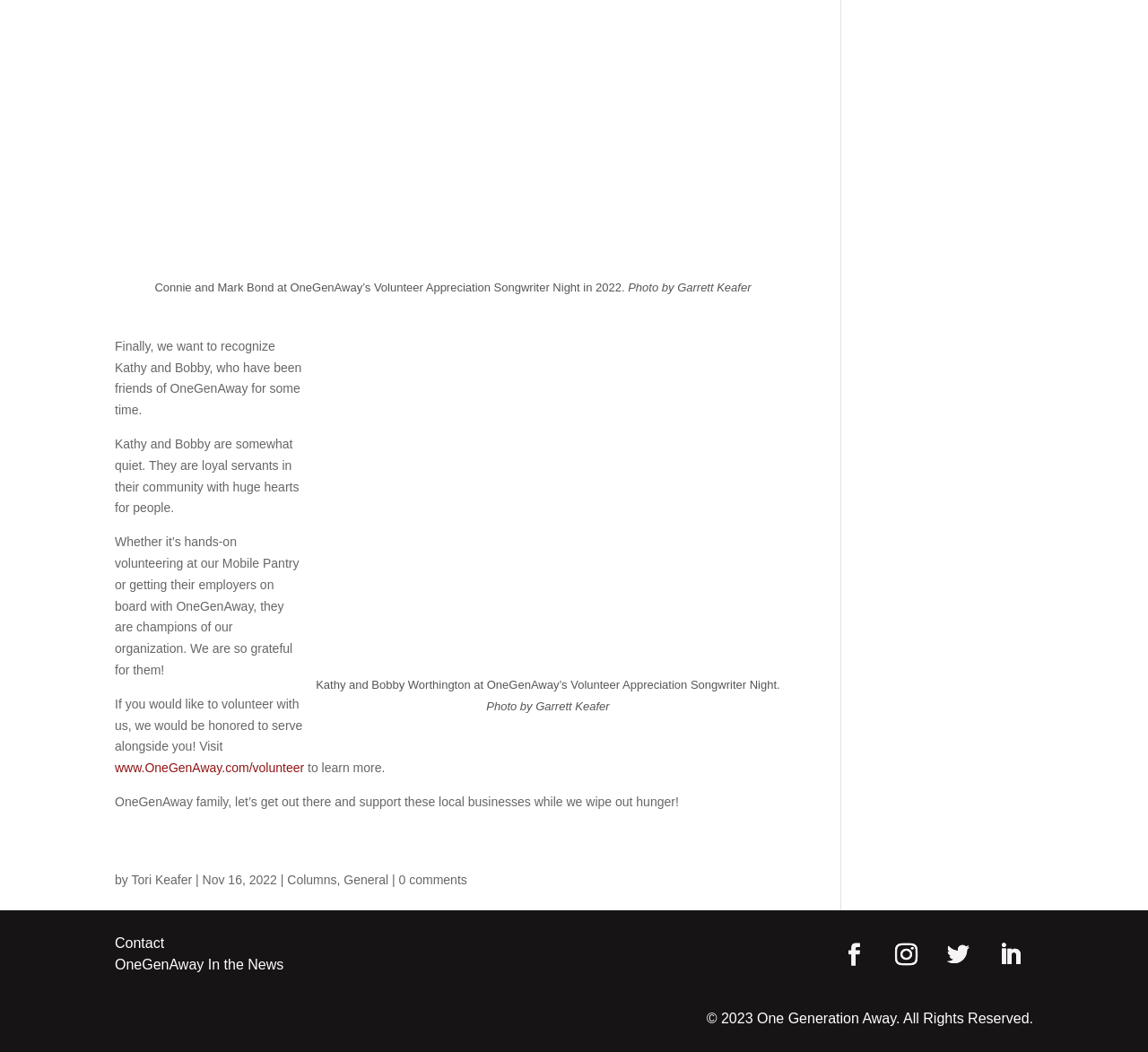Respond to the following question with a brief word or phrase:
Who wrote the article?

Tori Keafer